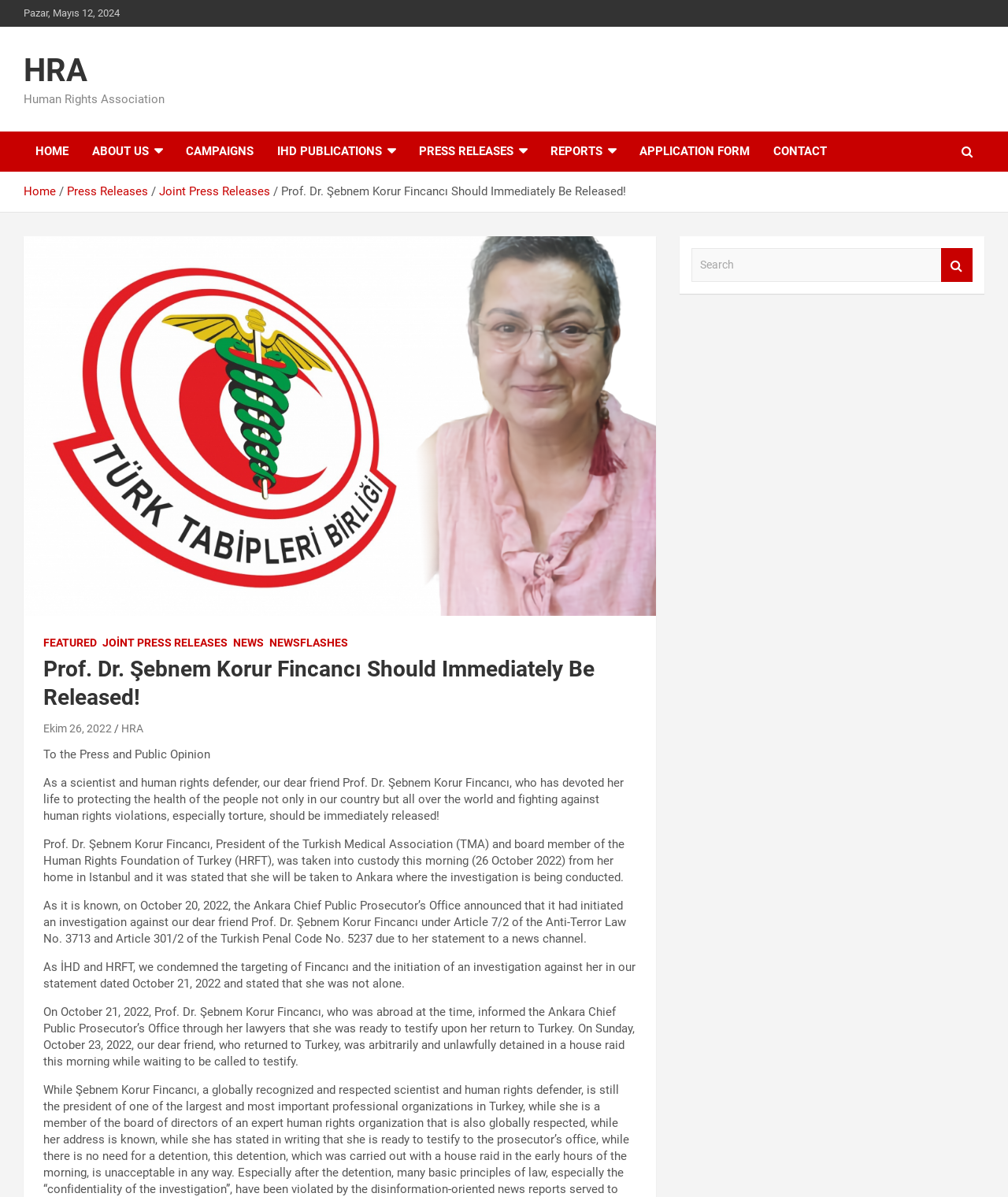By analyzing the image, answer the following question with a detailed response: What is the name of the association of which Prof. Dr. Şebnem Korur Fincancı is the president?

I found the answer by looking at the static text element 'Prof. Dr. Şebnem Korur Fincancı, President of the Turkish Medical Association (TMA)...'. This suggests that Prof. Dr. Şebnem Korur Fincancı is the president of the Turkish Medical Association (TMA).